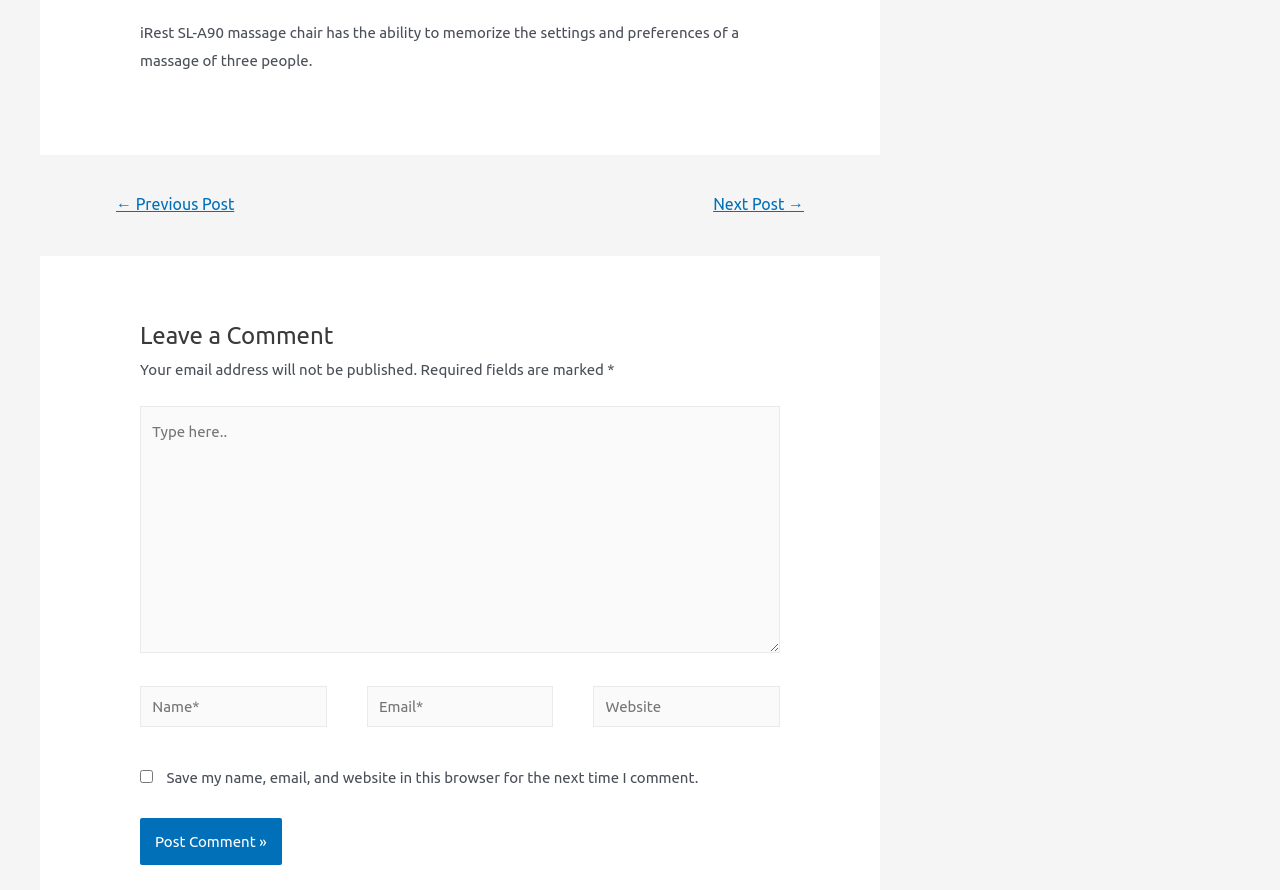What is required to post a comment?
Please use the image to provide an in-depth answer to the question.

To post a comment, the required fields are marked with an asterisk, which are the Name and Email fields, as indicated by the static text elements and the required attribute of the corresponding textbox elements.